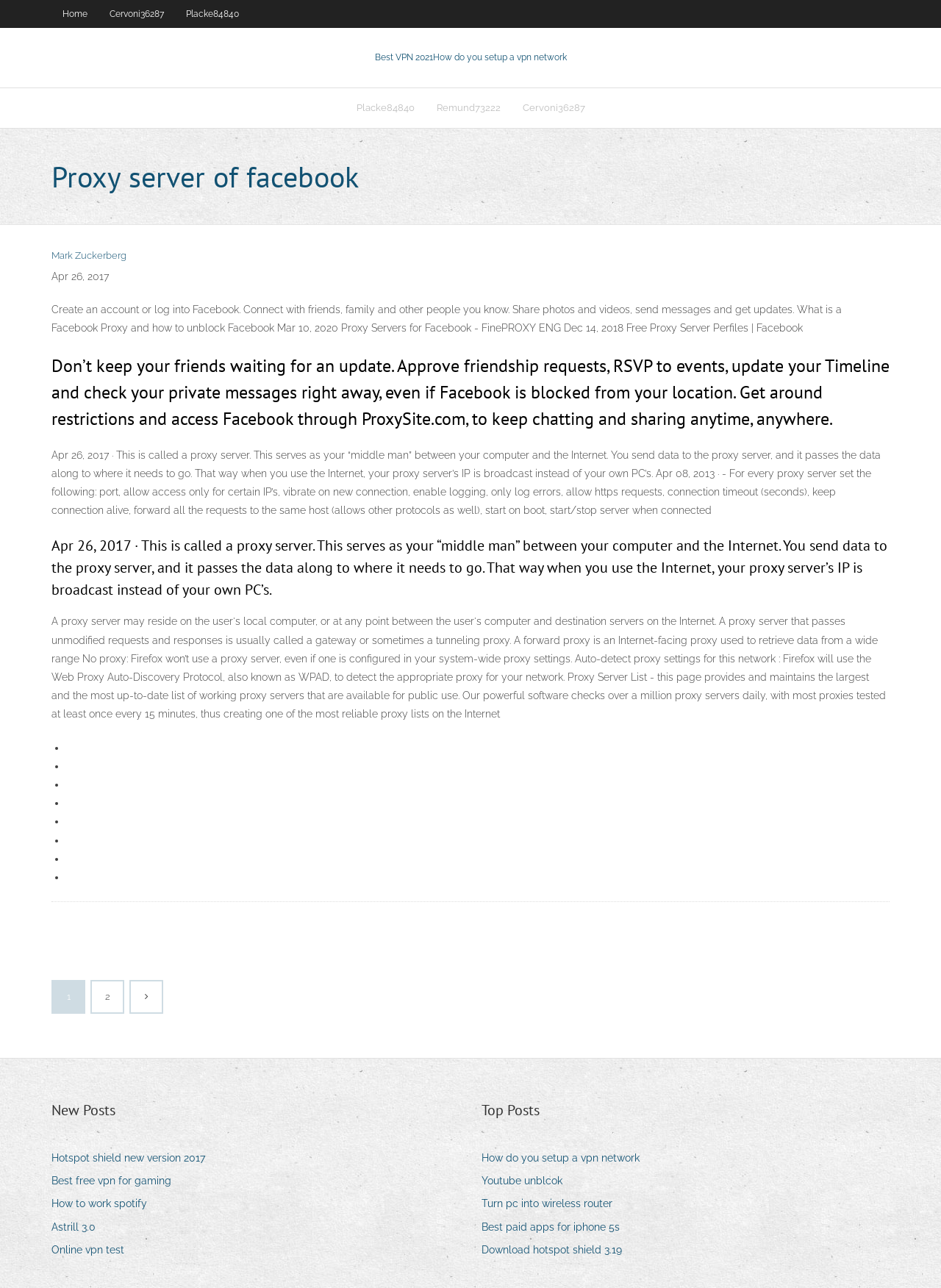Can you specify the bounding box coordinates for the region that should be clicked to fulfill this instruction: "Read the post by 'Mark Zuckerberg'".

[0.055, 0.194, 0.134, 0.202]